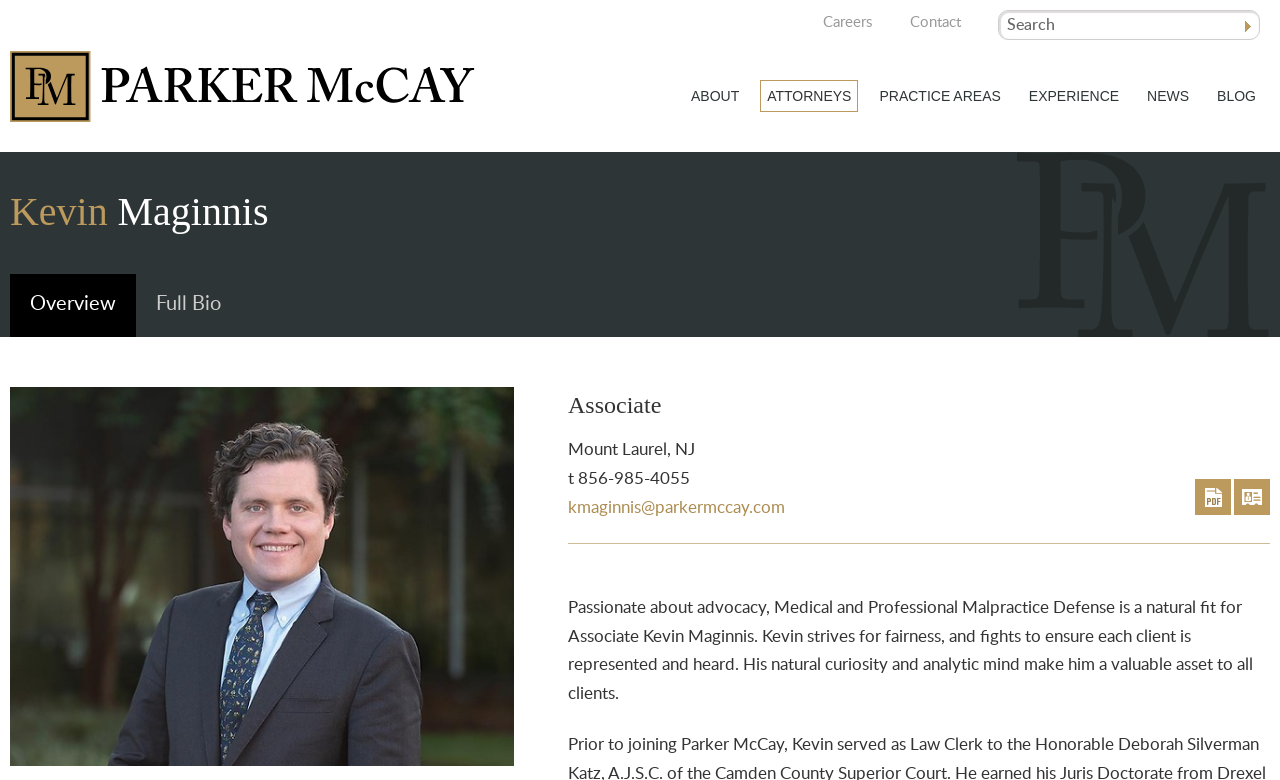Please determine the bounding box coordinates, formatted as (top-left x, top-left y, bottom-right x, bottom-right y), with all values as floating point numbers between 0 and 1. Identify the bounding box of the region described as: Resource Guide

None